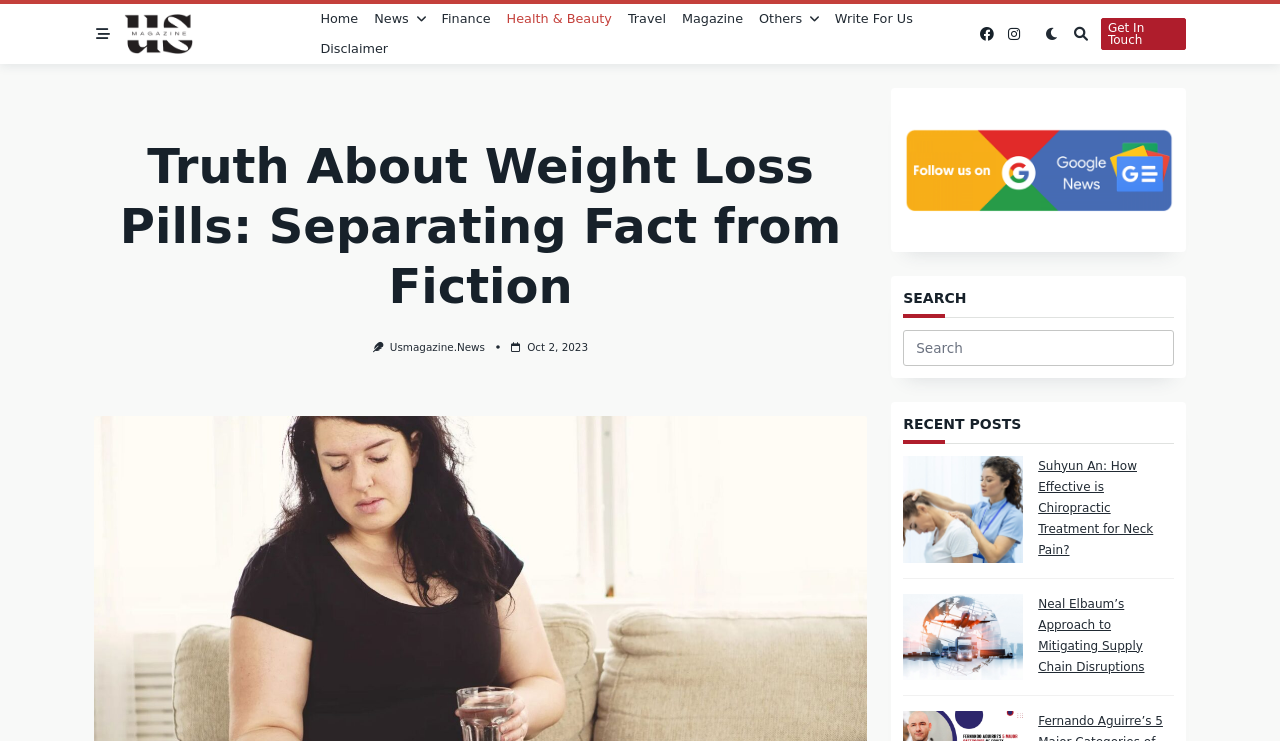Extract the text of the main heading from the webpage.

Truth About Weight Loss Pills: Separating Fact from Fiction